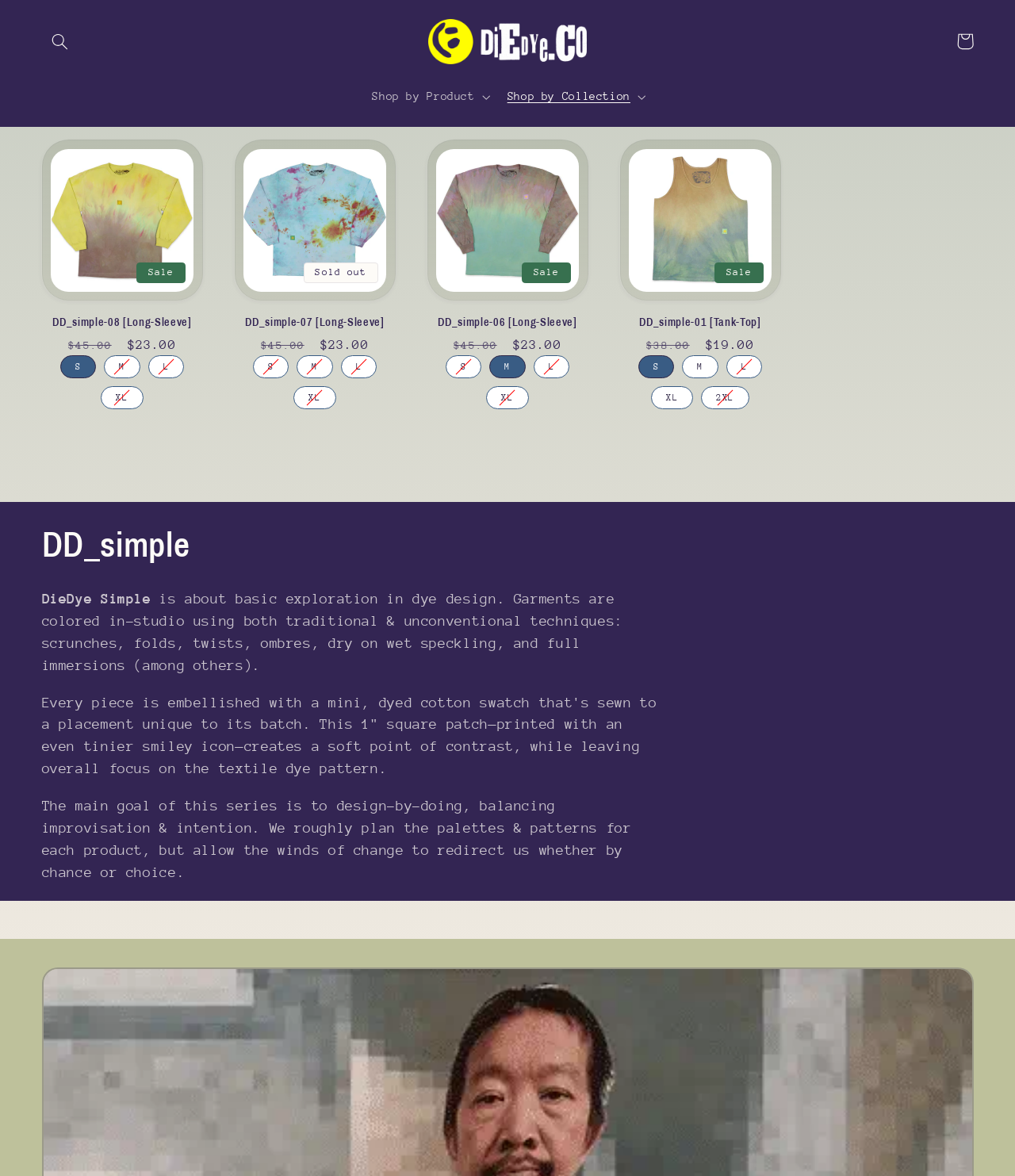Find the bounding box coordinates of the element I should click to carry out the following instruction: "Search".

[0.041, 0.02, 0.077, 0.051]